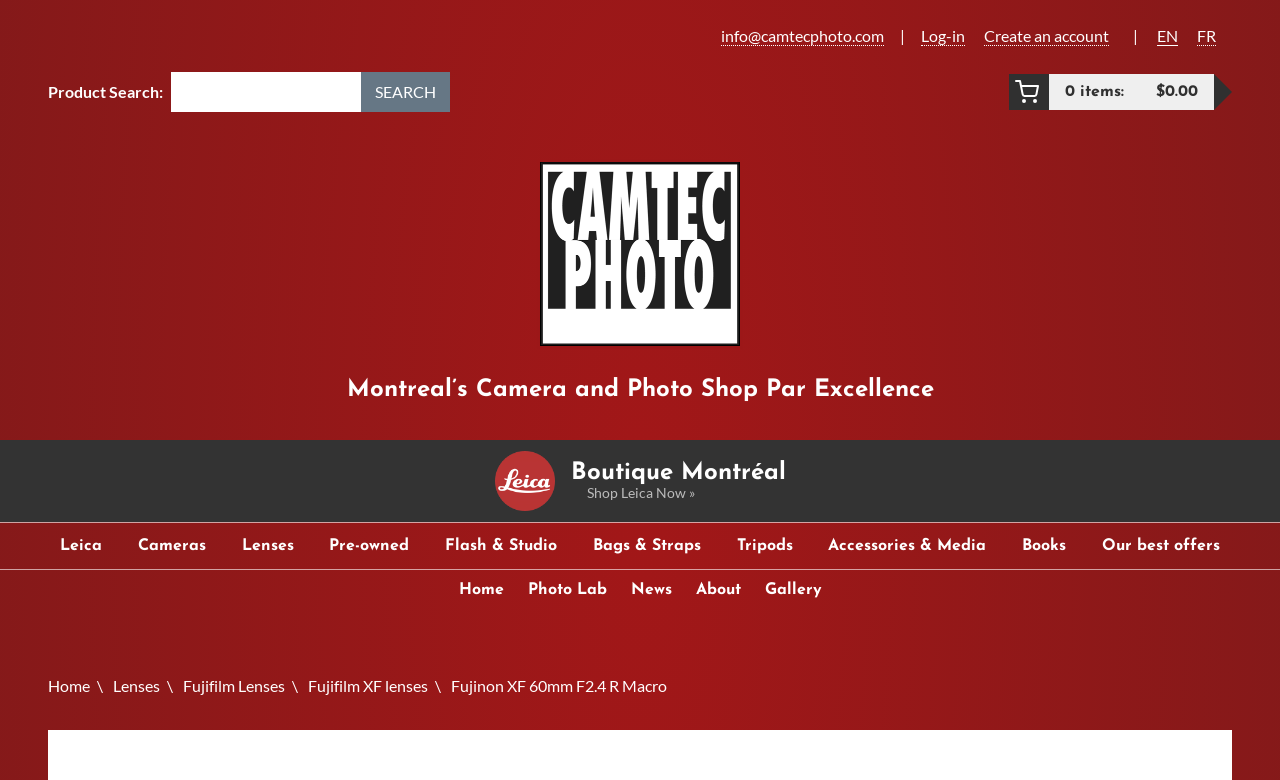Please look at the image and answer the question with a detailed explanation: What is the language of the webpage?

I found the answer by looking at the top-right corner of the webpage, where the language options 'EN' and 'FR' are displayed, and 'EN' is likely the current language since it is not highlighted as a link.